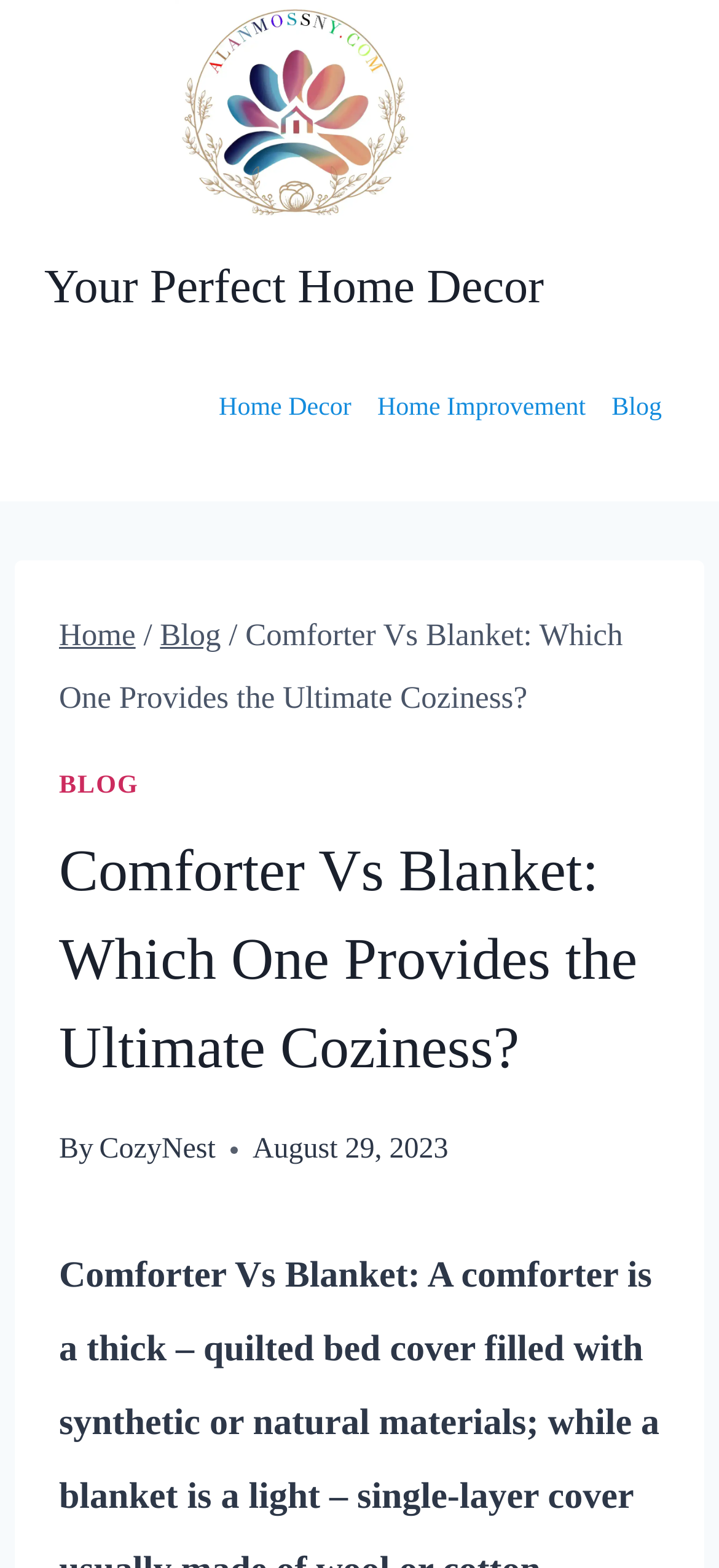Please predict the bounding box coordinates of the element's region where a click is necessary to complete the following instruction: "Call the bakery". The coordinates should be represented by four float numbers between 0 and 1, i.e., [left, top, right, bottom].

None